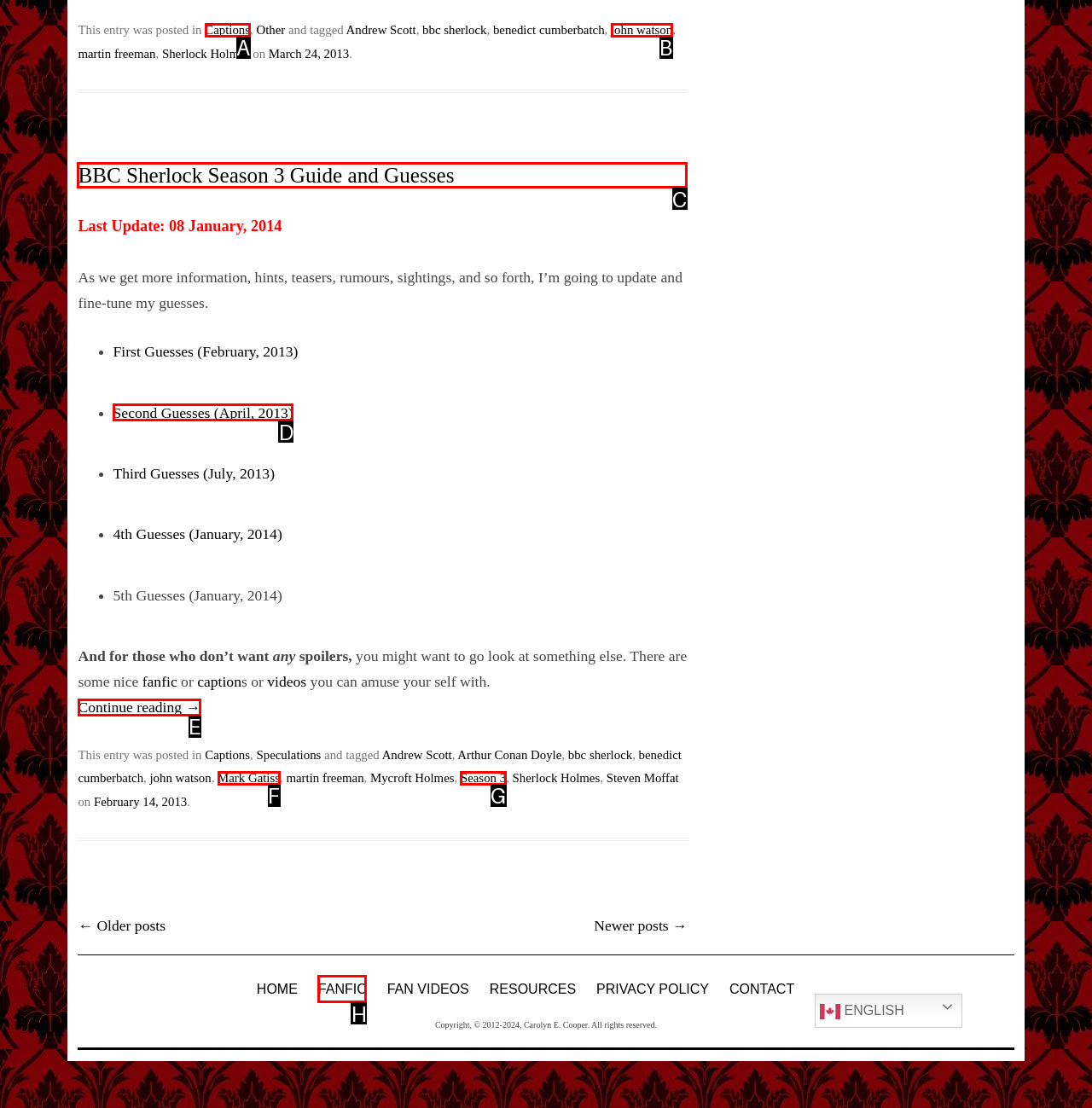Determine which option you need to click to execute the following task: Read the article 'BBC Sherlock Season 3 Guide and Guesses'. Provide your answer as a single letter.

C